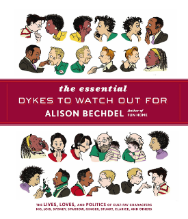Refer to the image and provide an in-depth answer to the question:
What is the graphic novel known for?

The graphic novel is known for its humorous and insightful commentary on LGBTQ+ life, love, and politics, which is highlighted by the vibrant and colorful design on the cover, showcasing a diverse array of characters engaged in various interactions and expressions.